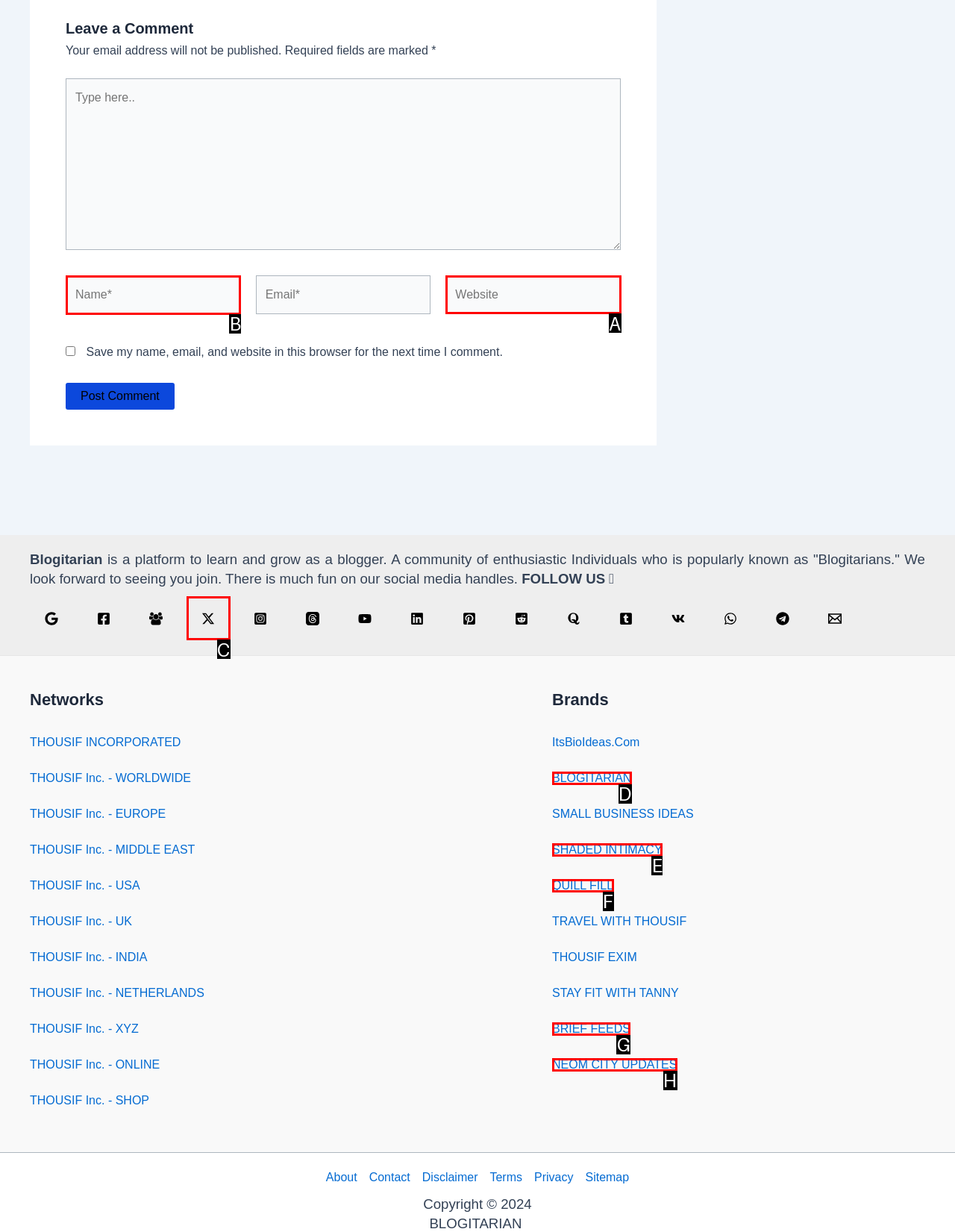Which choice should you pick to execute the task: Type your name
Respond with the letter associated with the correct option only.

B